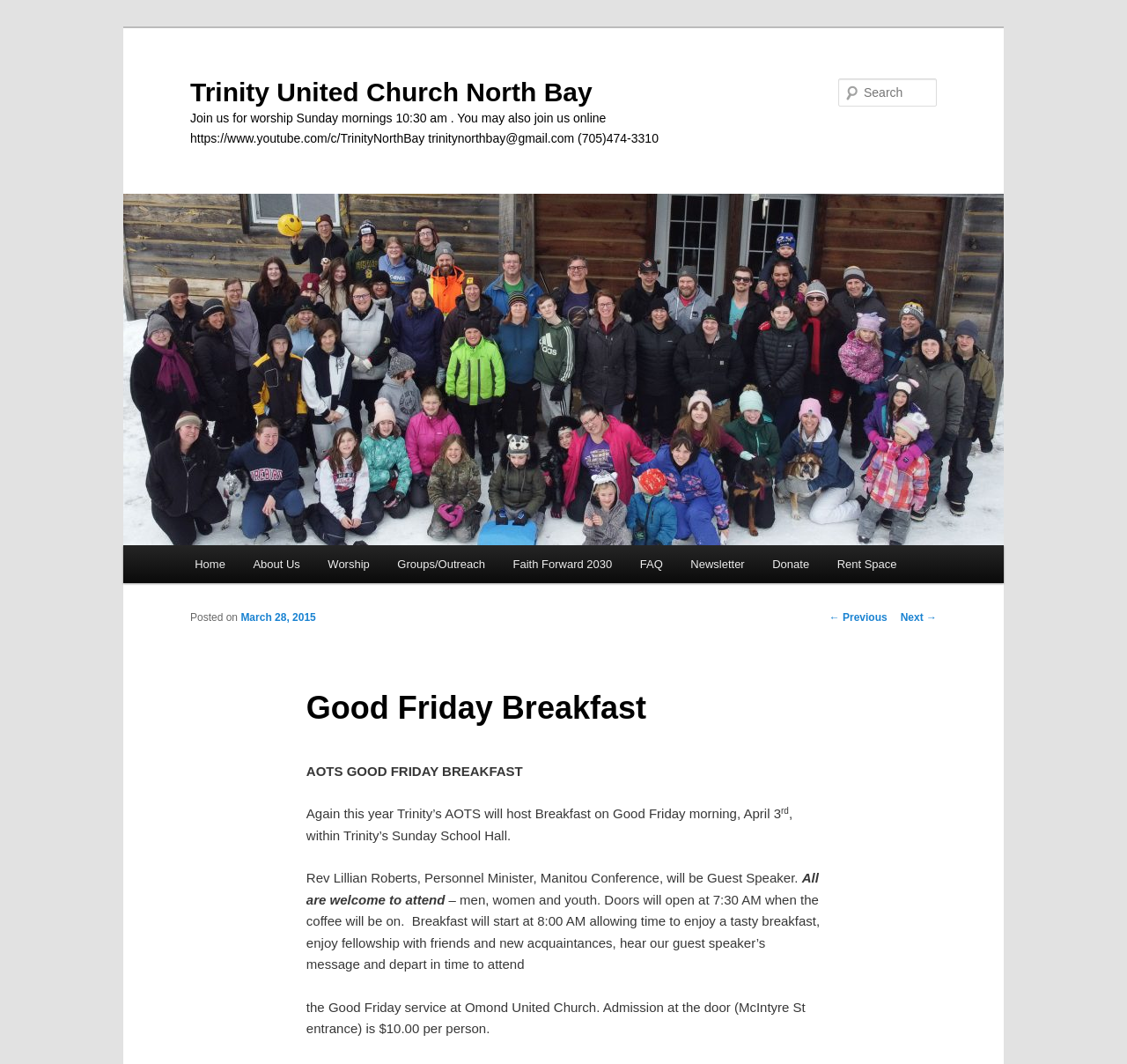Answer this question using a single word or a brief phrase:
What is the name of the church?

Trinity United Church North Bay